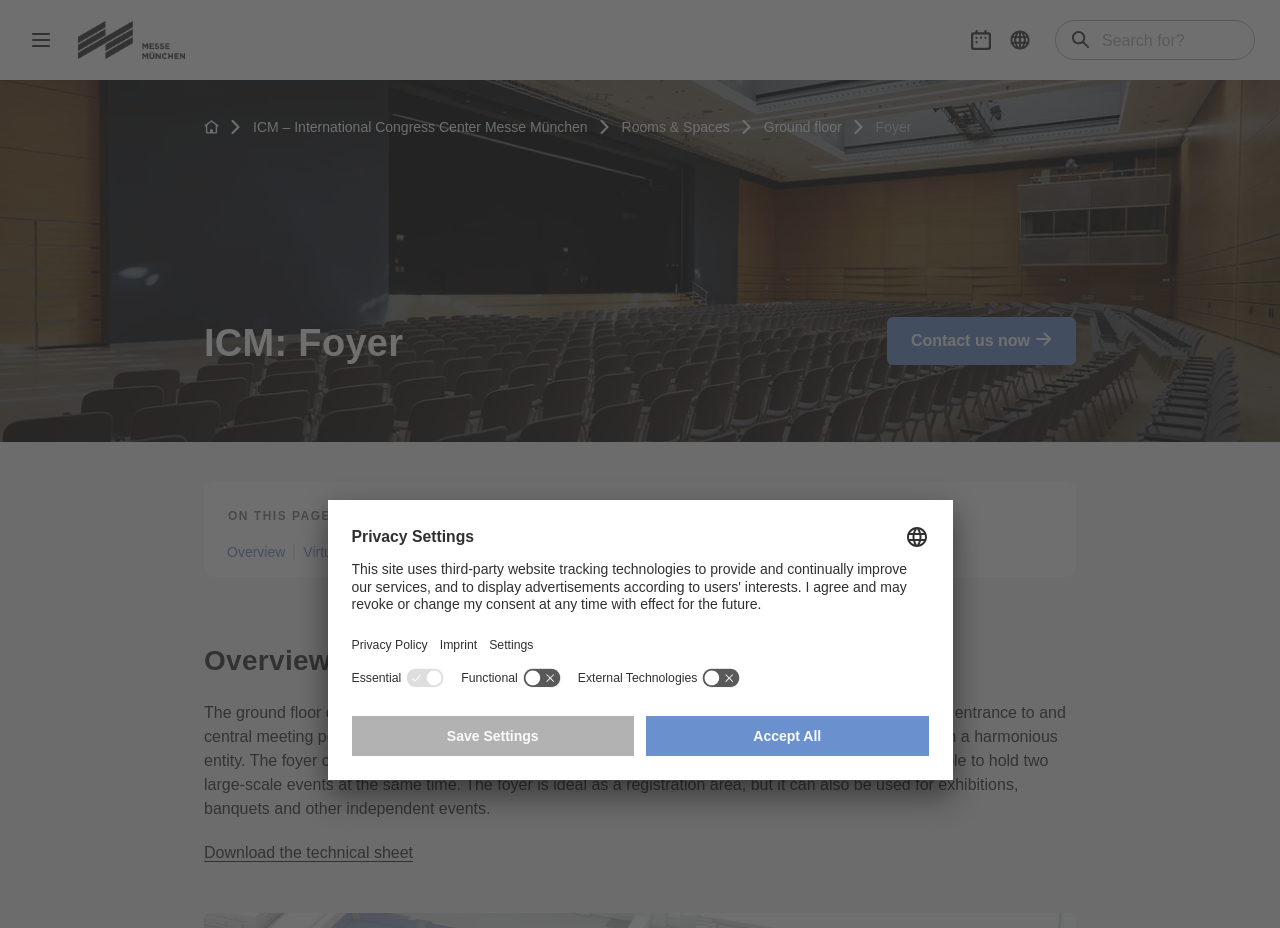Highlight the bounding box coordinates of the region I should click on to meet the following instruction: "Download the technical sheet".

[0.159, 0.909, 0.323, 0.929]